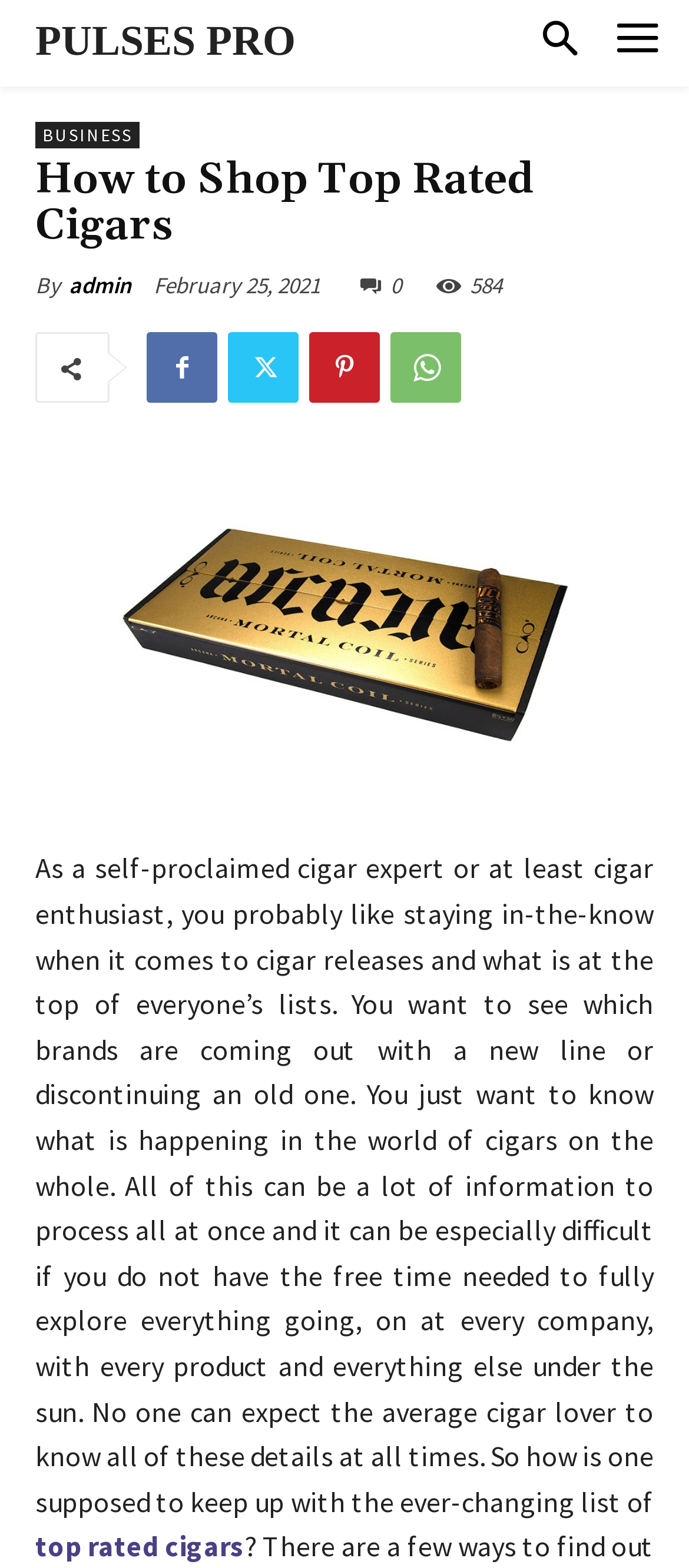Highlight the bounding box coordinates of the element that should be clicked to carry out the following instruction: "Visit 'deneme bonusu'". The coordinates must be given as four float numbers ranging from 0 to 1, i.e., [left, top, right, bottom].

None